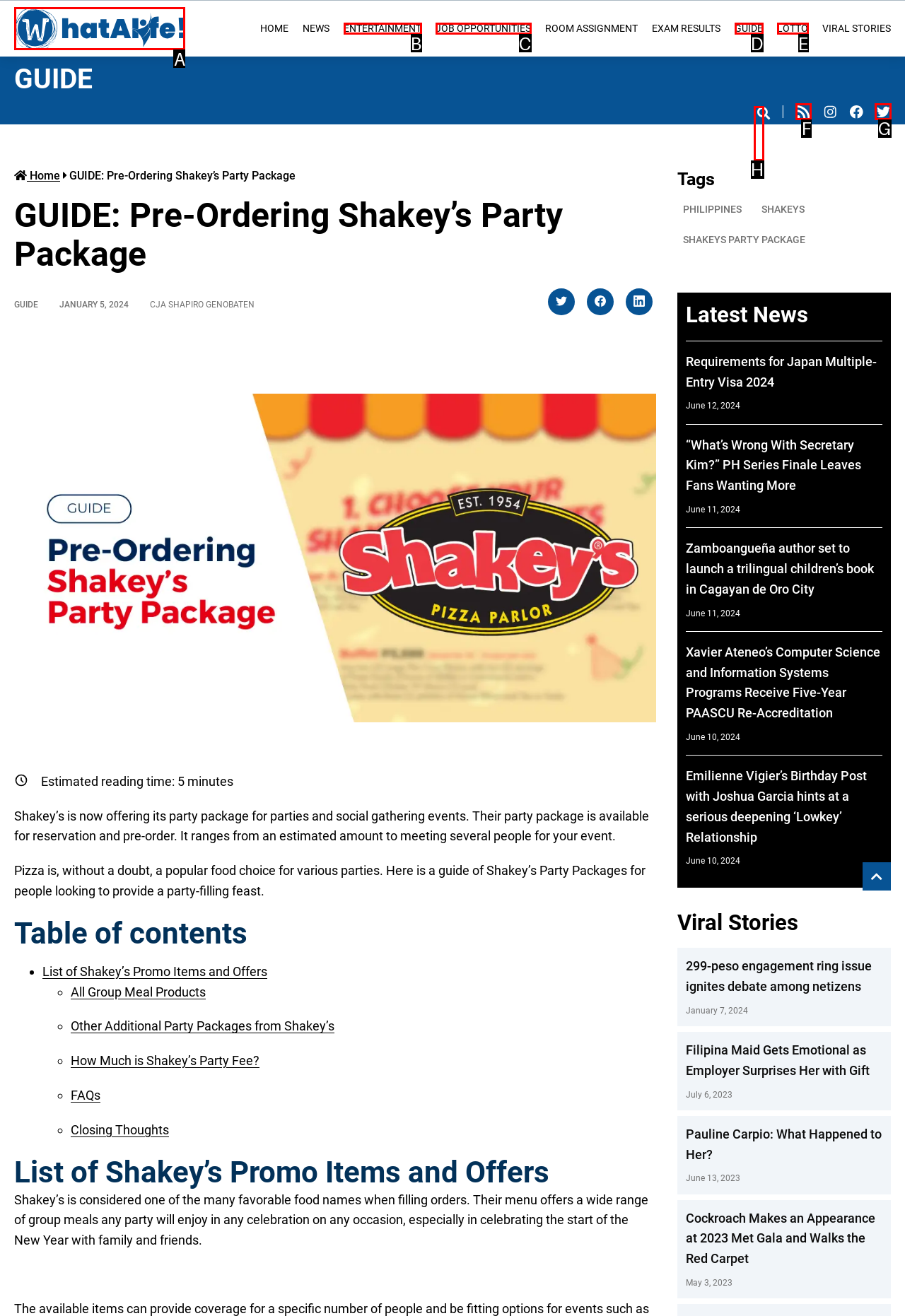Select the letter associated with the UI element you need to click to perform the following action: Search for something
Reply with the correct letter from the options provided.

H